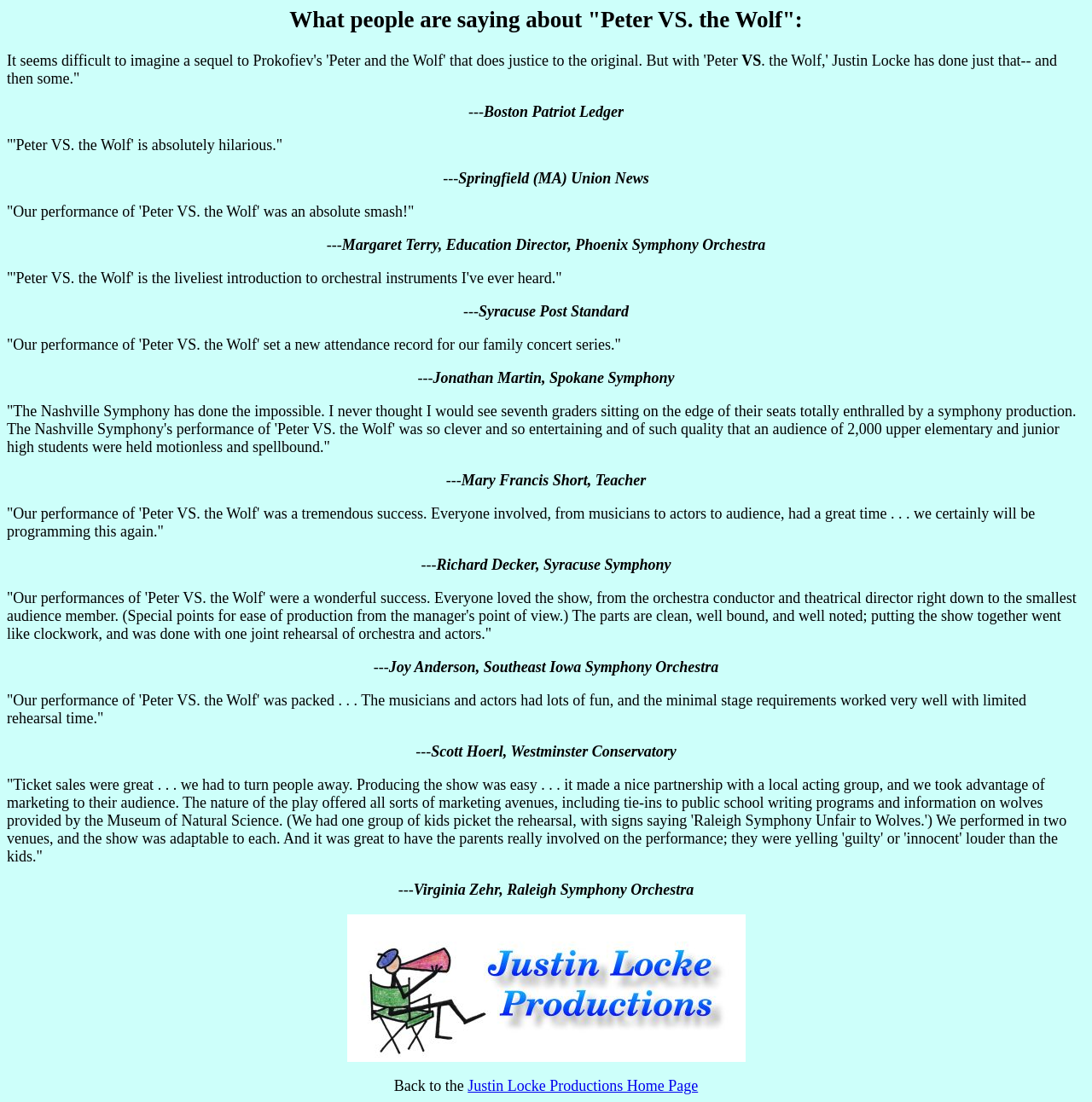Please reply with a single word or brief phrase to the question: 
How many quotes are on the webpage?

9